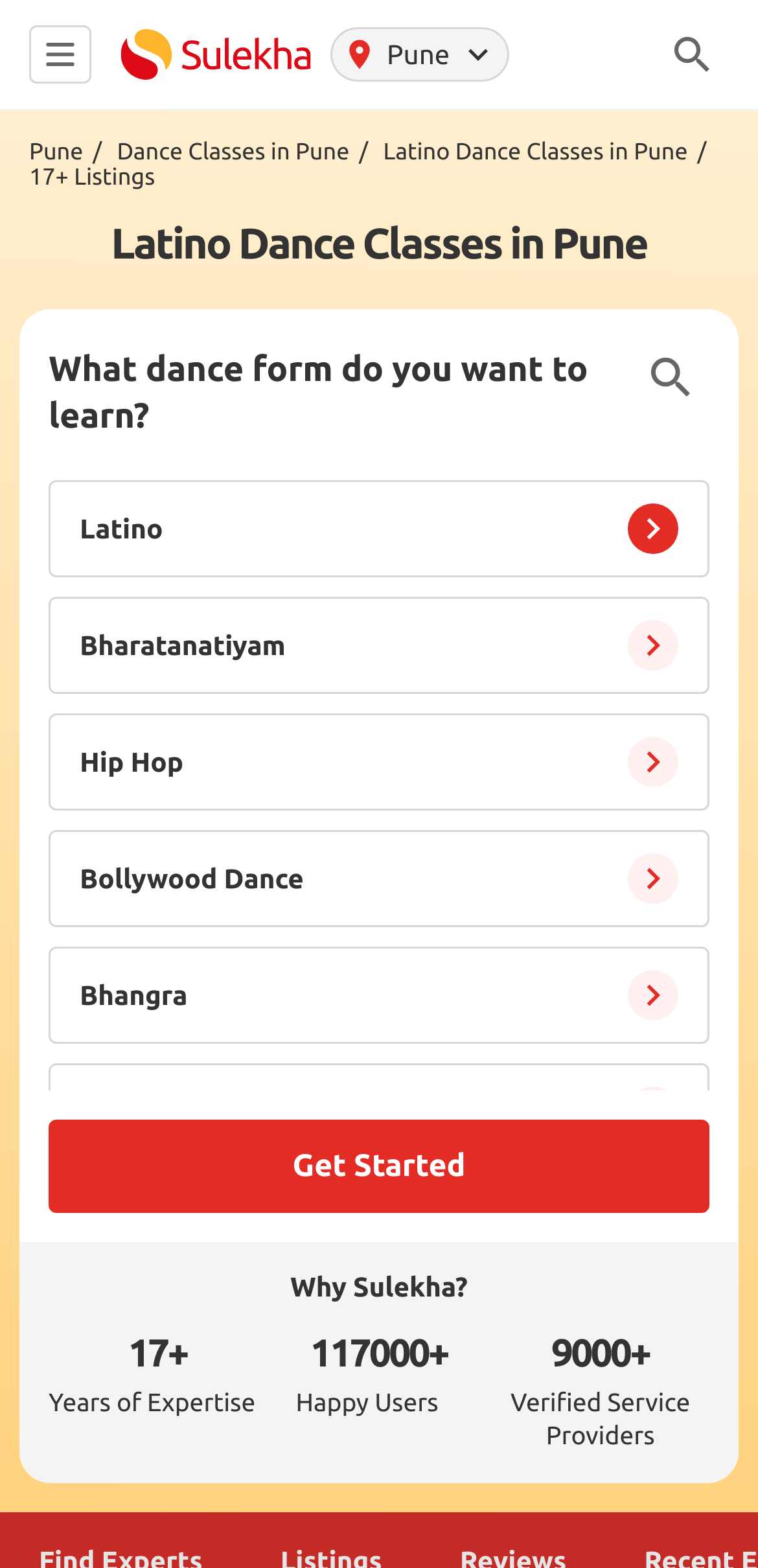How many years of expertise does Sulekha have?
Can you give a detailed and elaborate answer to the question?

I found the answer by looking at the static text element '17+' with bounding box coordinates [0.169, 0.848, 0.247, 0.876] and its proximity to the text 'Years of Expertise'. This suggests that Sulekha has 17+ years of expertise.